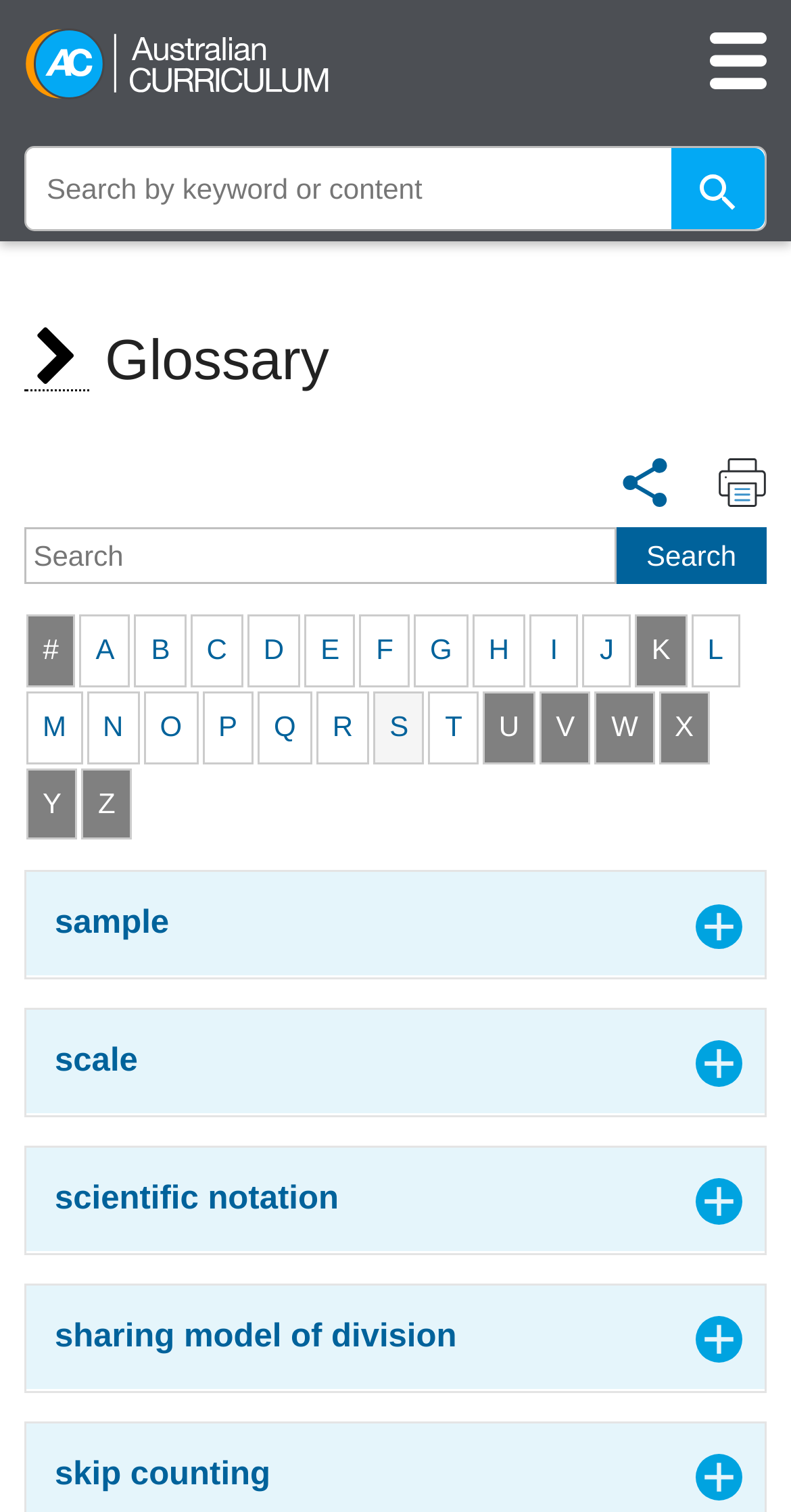Produce an elaborate caption capturing the essence of the webpage.

The webpage is titled "Glossary | The Australian Curriculum (Version 8.4)" and appears to be a glossary page for the Australian Curriculum. At the top left, there is a link to the "Australian Curriculum" and an image with the same name. Next to it, there is a button to expand a megamenu. Below the top section, there is a global search bar with a search icon on the right.

The main content of the page is divided into two sections. The top section has a heading "Glossary" and contains a few links, including "Share" and "Print page", with corresponding icons. Below this section, there is a search box with an autocomplete feature and a button to search.

The main glossary section is organized alphabetically, with links to terms starting from "A" to "Z". Each term is listed horizontally, with about 5-6 terms per row. There are also a few static text elements with single characters, likely indicating the start of a new section.

At the bottom of the page, there are four tabs labeled "sample", "scale", "scientific notation", and "sharing model of division", each with a heading and likely containing related content. The tabs are not expanded by default, but can be expanded to reveal more information.